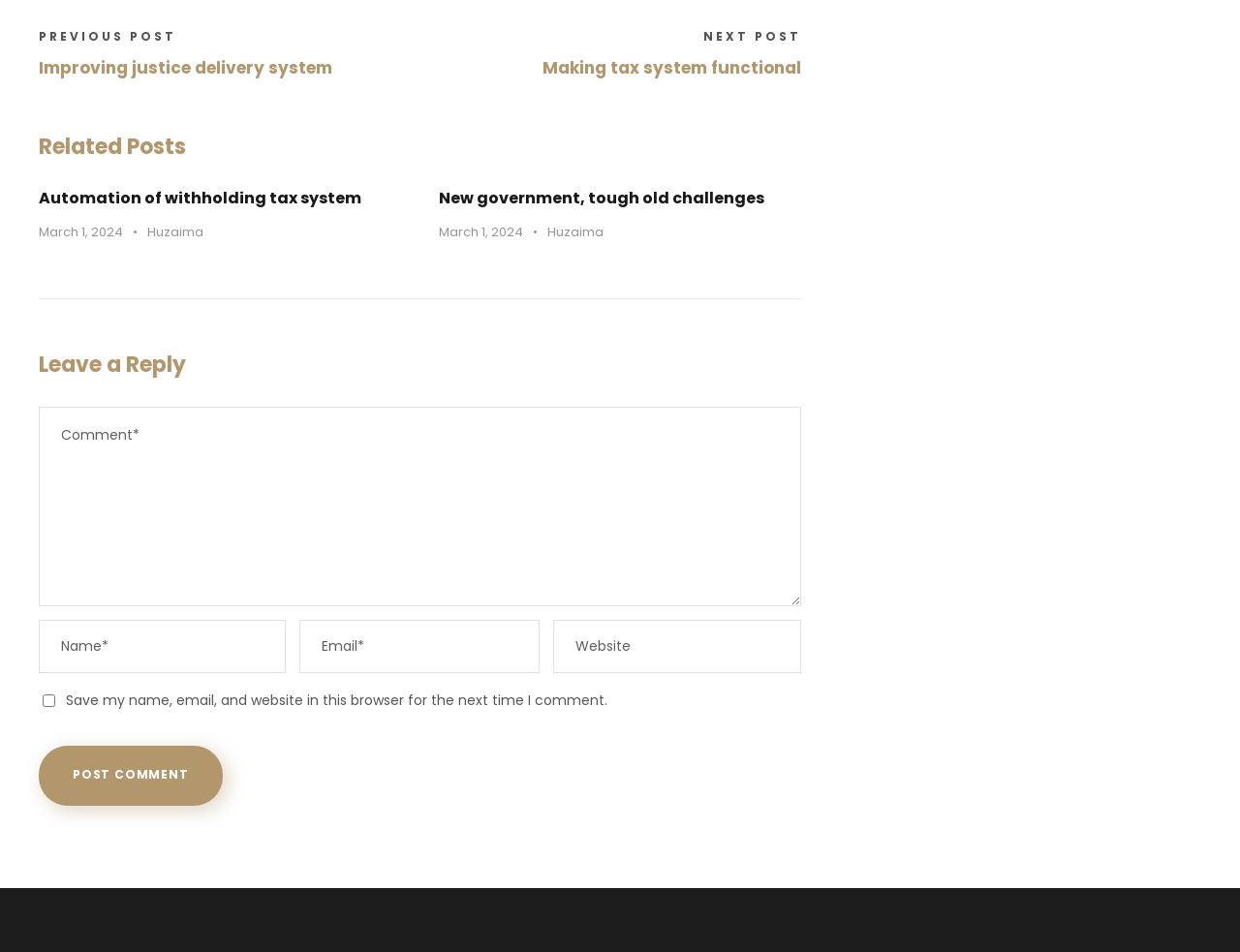What is the date of the latest article?
Based on the screenshot, give a detailed explanation to answer the question.

I looked at the date links next to the article titles and found that both articles have the same date, which is March 1, 2024.